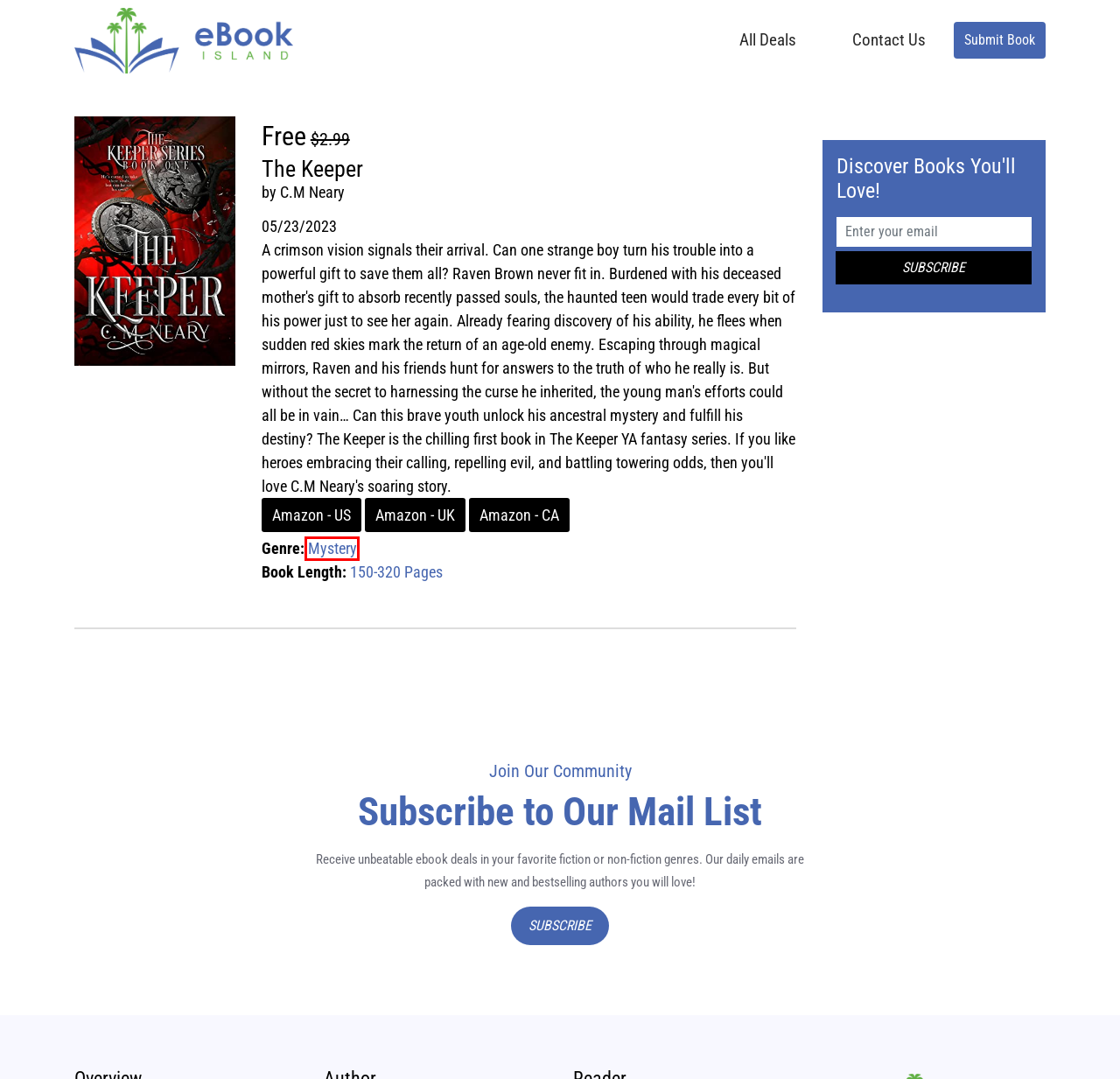Given a screenshot of a webpage with a red bounding box, please pick the webpage description that best fits the new webpage after clicking the element inside the bounding box. Here are the candidates:
A. Amazon.com
B. Book Promotion - CraveBooks
C. Books Giveaway | Monthly Giveaways | Free Book Giveaway
D. Ebook Island - Free and Bargain eBooks Sent to Your Email Daily
E. Amazon.co.uk
F. Contact Us - Ebookisland
G. Books - Ebookisland
H. Mystery - Ebookisland

H